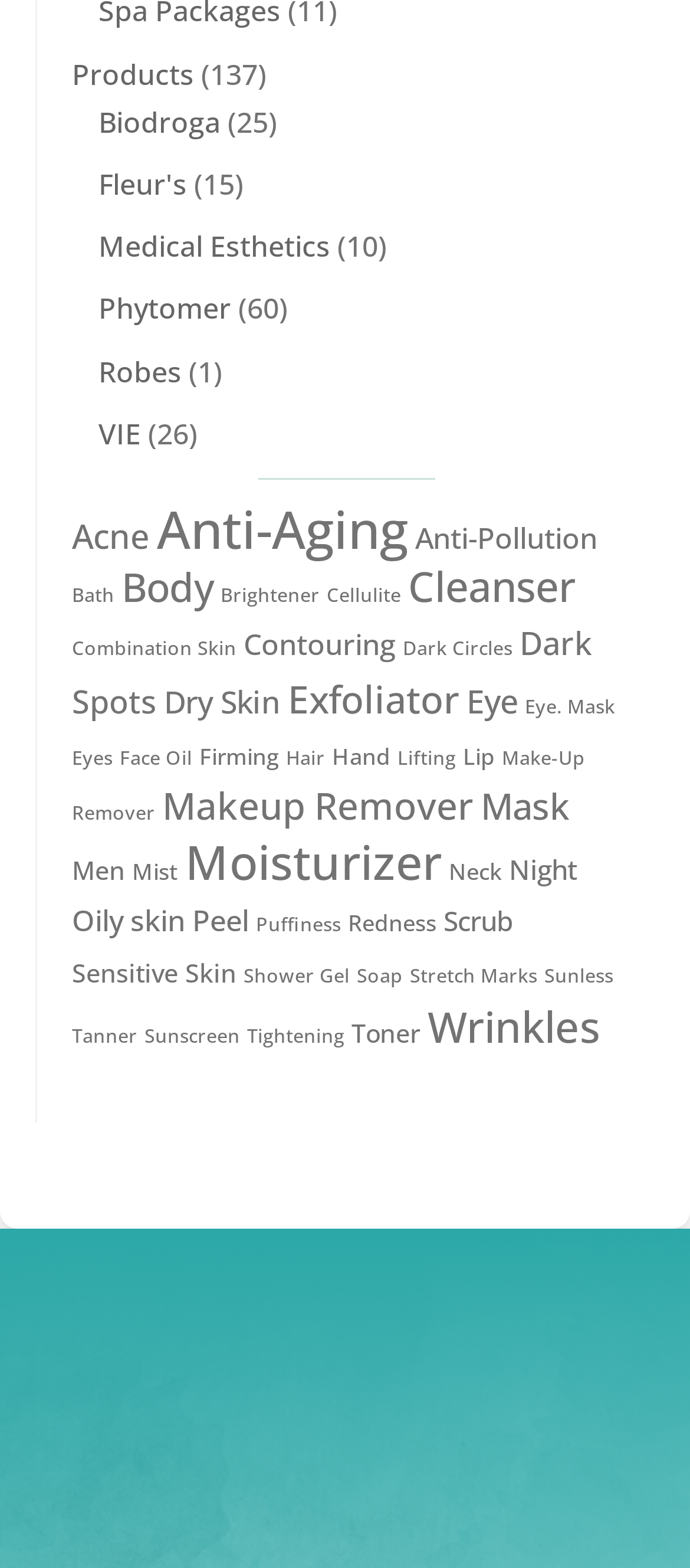Look at the image and answer the question in detail:
What is the discount offered?

I found the heading 'Get 10% Off Any Product' at the bottom of the page, which indicates that a 10% discount is offered on any product.